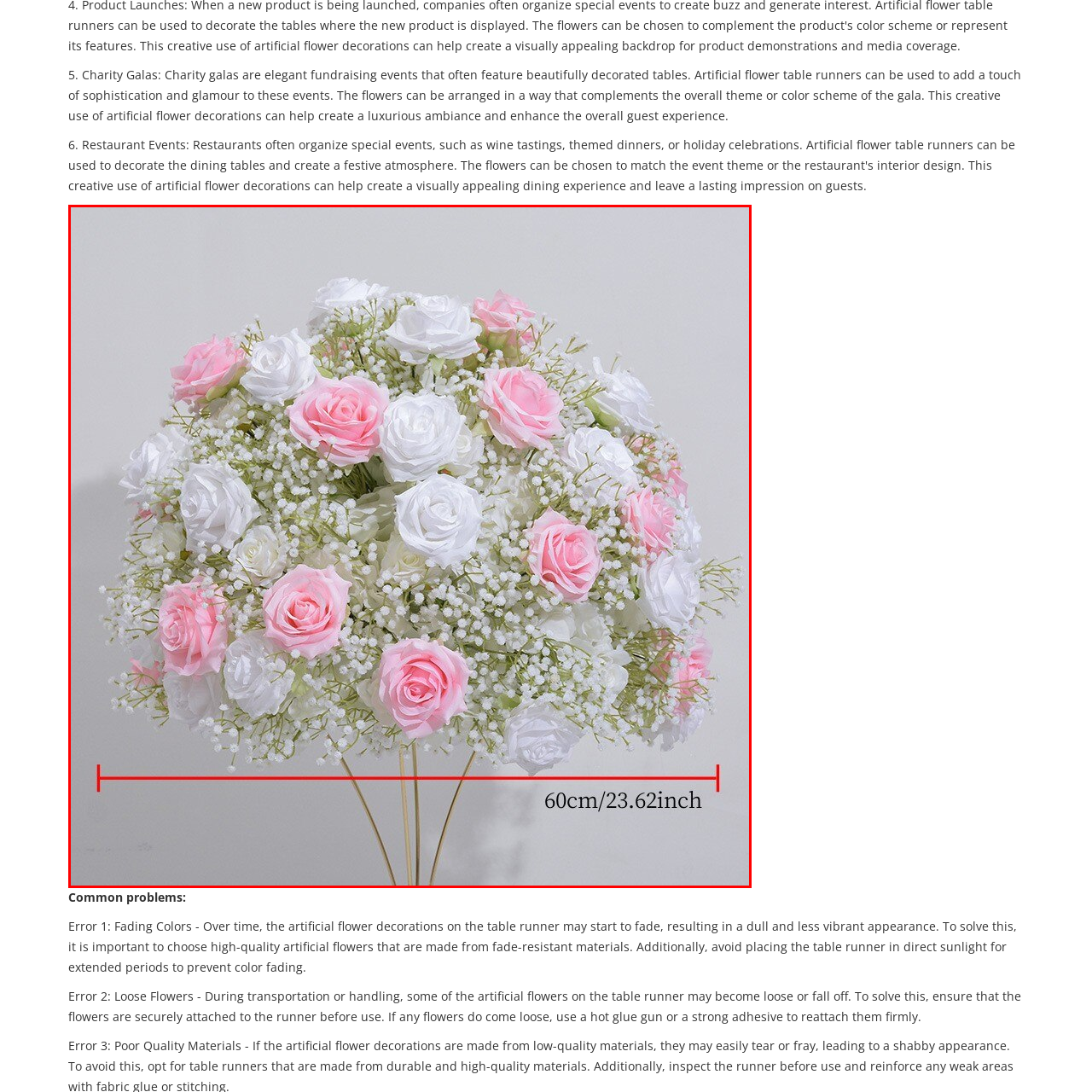What is the material of the stems?
Inspect the image enclosed by the red bounding box and provide a detailed and comprehensive answer to the question.

According to the caption, the design is mounted on slender golden stems, which implies that the stems are made of a golden material.